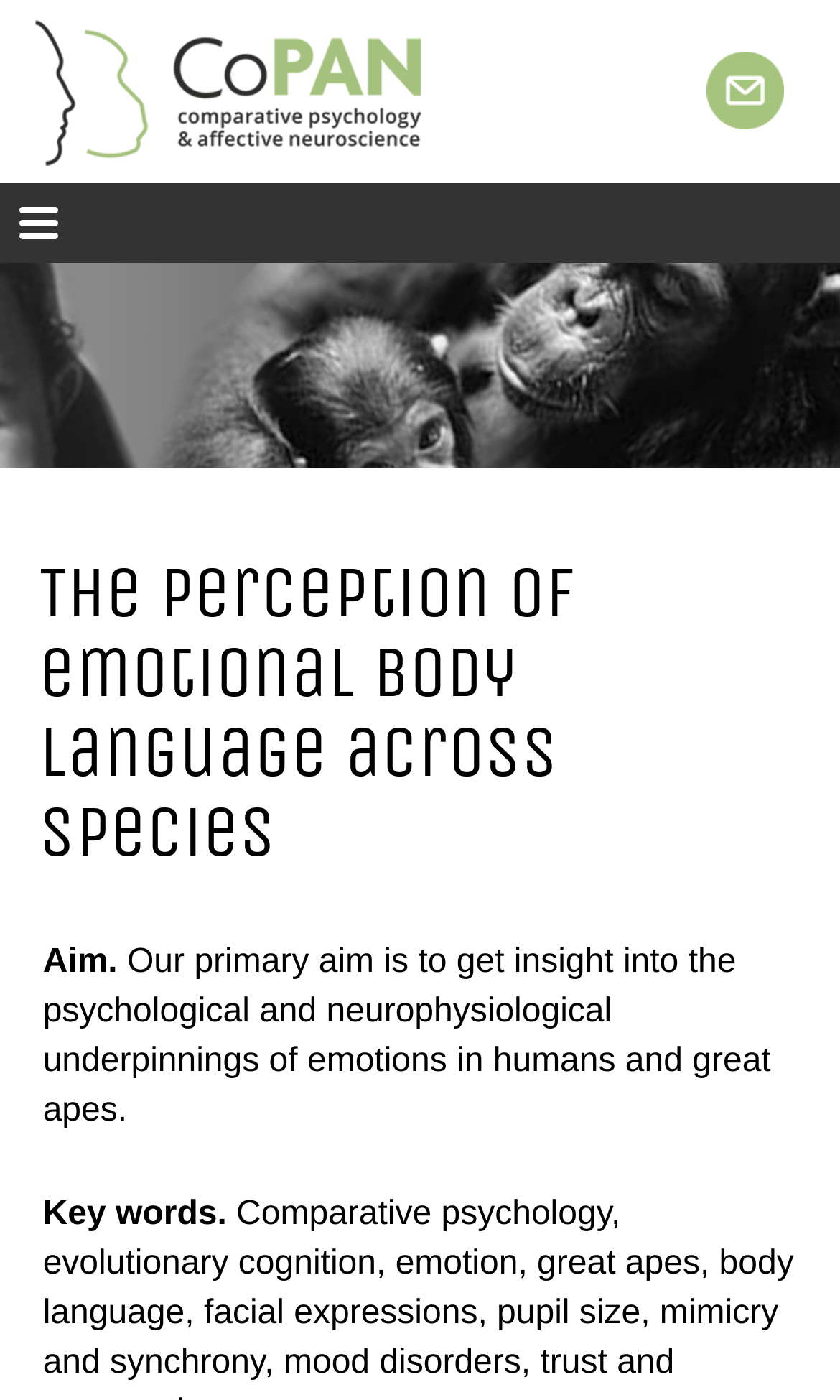What are the key words mentioned?
Look at the image and provide a detailed response to the question.

The webpage content explicitly mentions 'Key words.' followed by the list of keywords, which are comparative psychology, evolutionary cognition, emotion, and great apes.